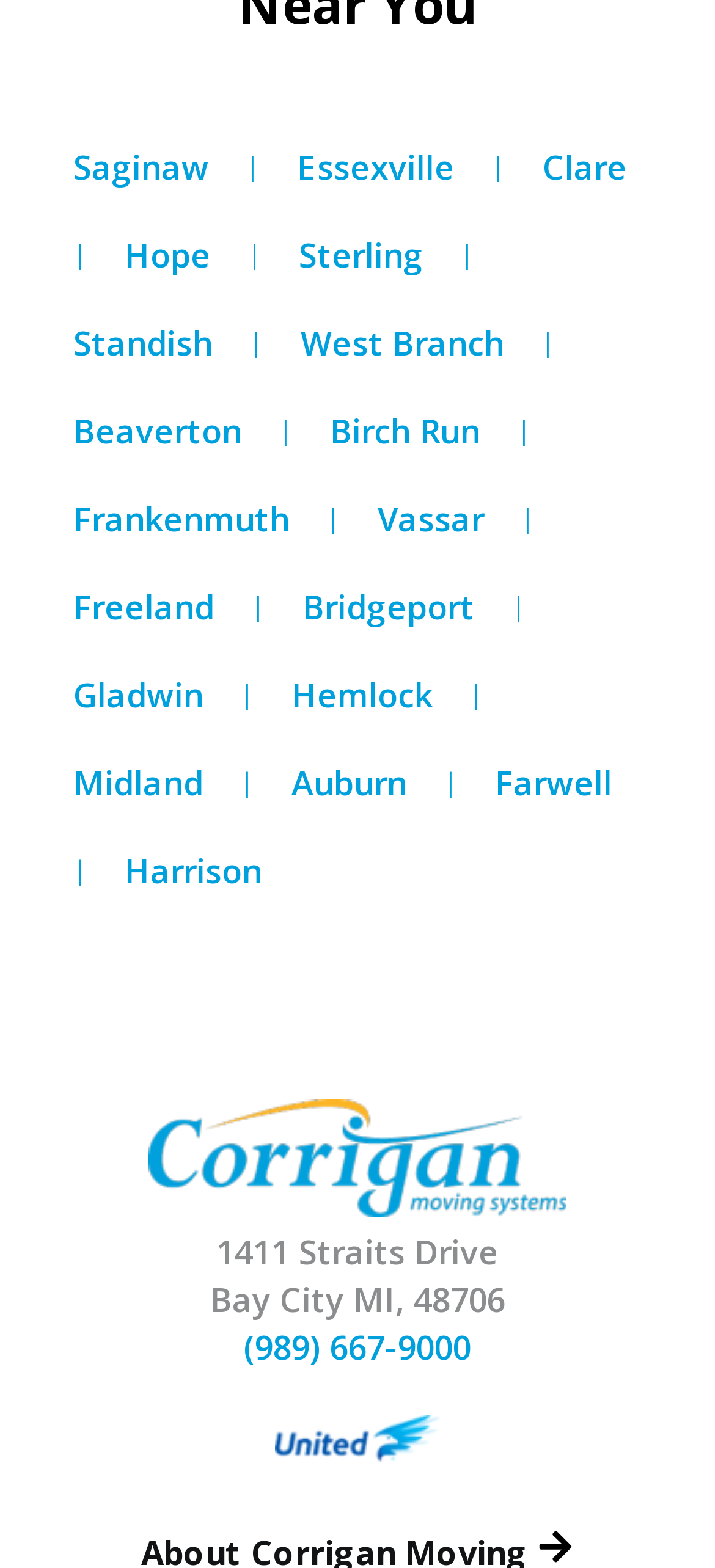How many links are on this webpage?
Based on the screenshot, answer the question with a single word or phrase.

21